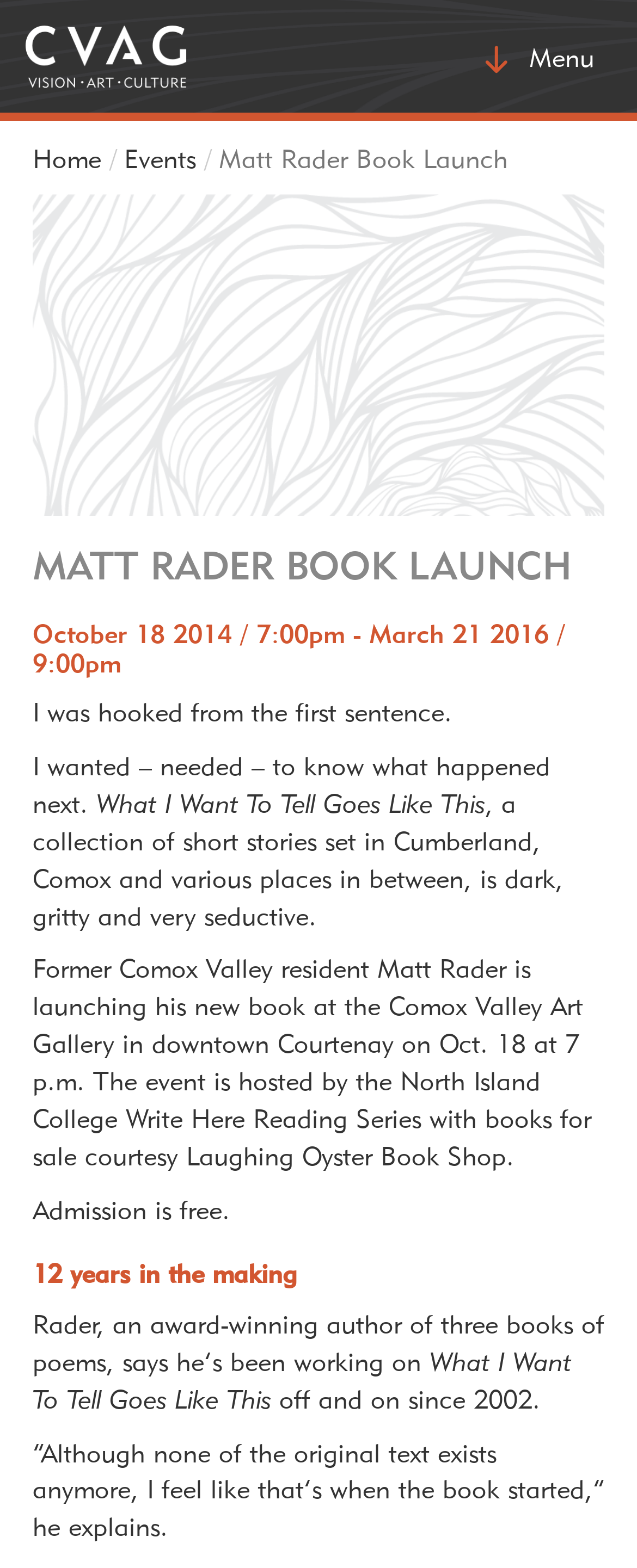Carefully examine the image and provide an in-depth answer to the question: What is the name of the book being launched?

I found the answer by reading the text that describes the book, which states 'What I Want To Tell Goes Like This, a collection of short stories set in Cumberland, Comox and various places in between, is dark, gritty and very seductive.'